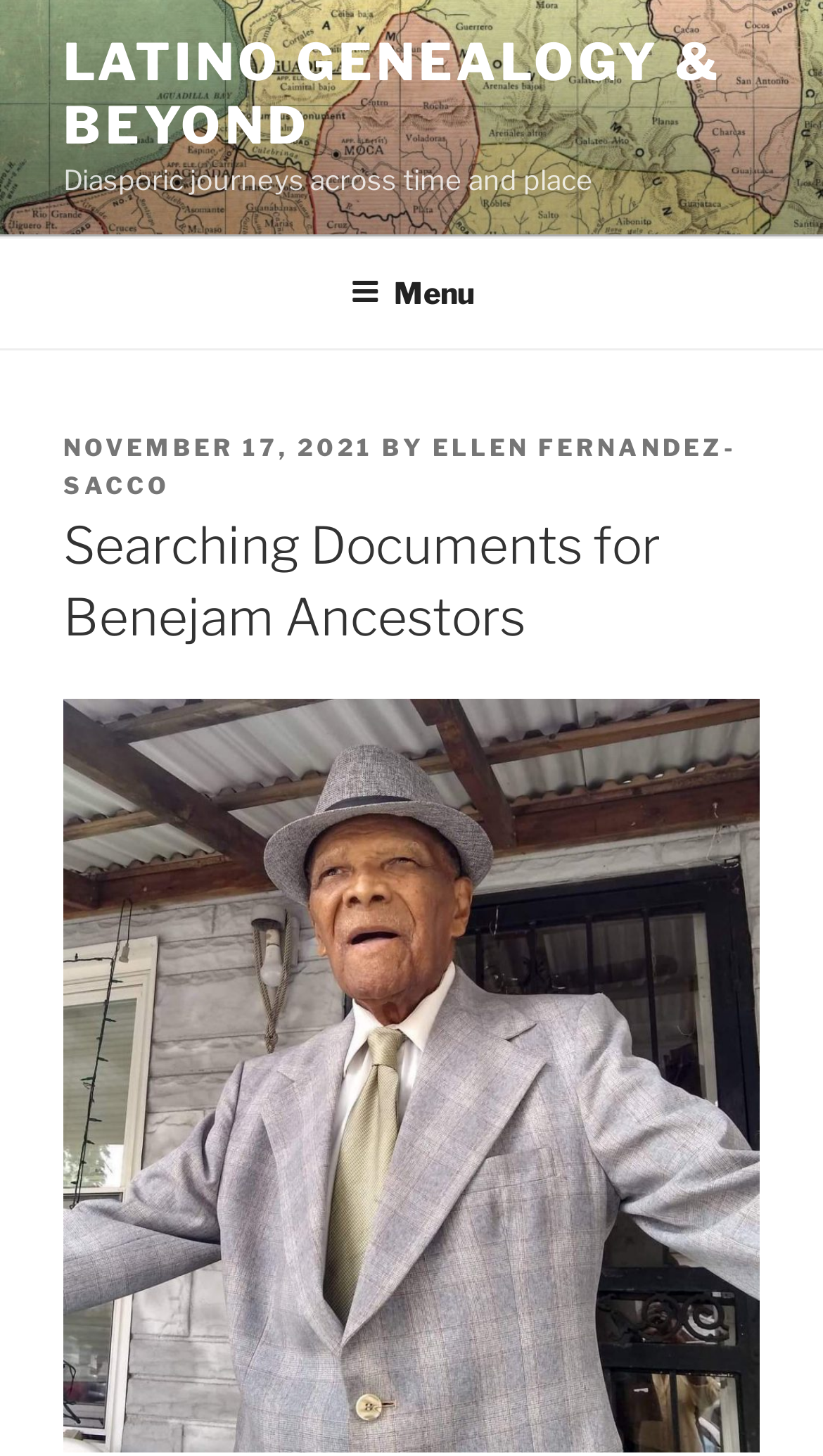Who is the author of the latest article?
Look at the screenshot and respond with a single word or phrase.

Ellen Fernandez-Sacco